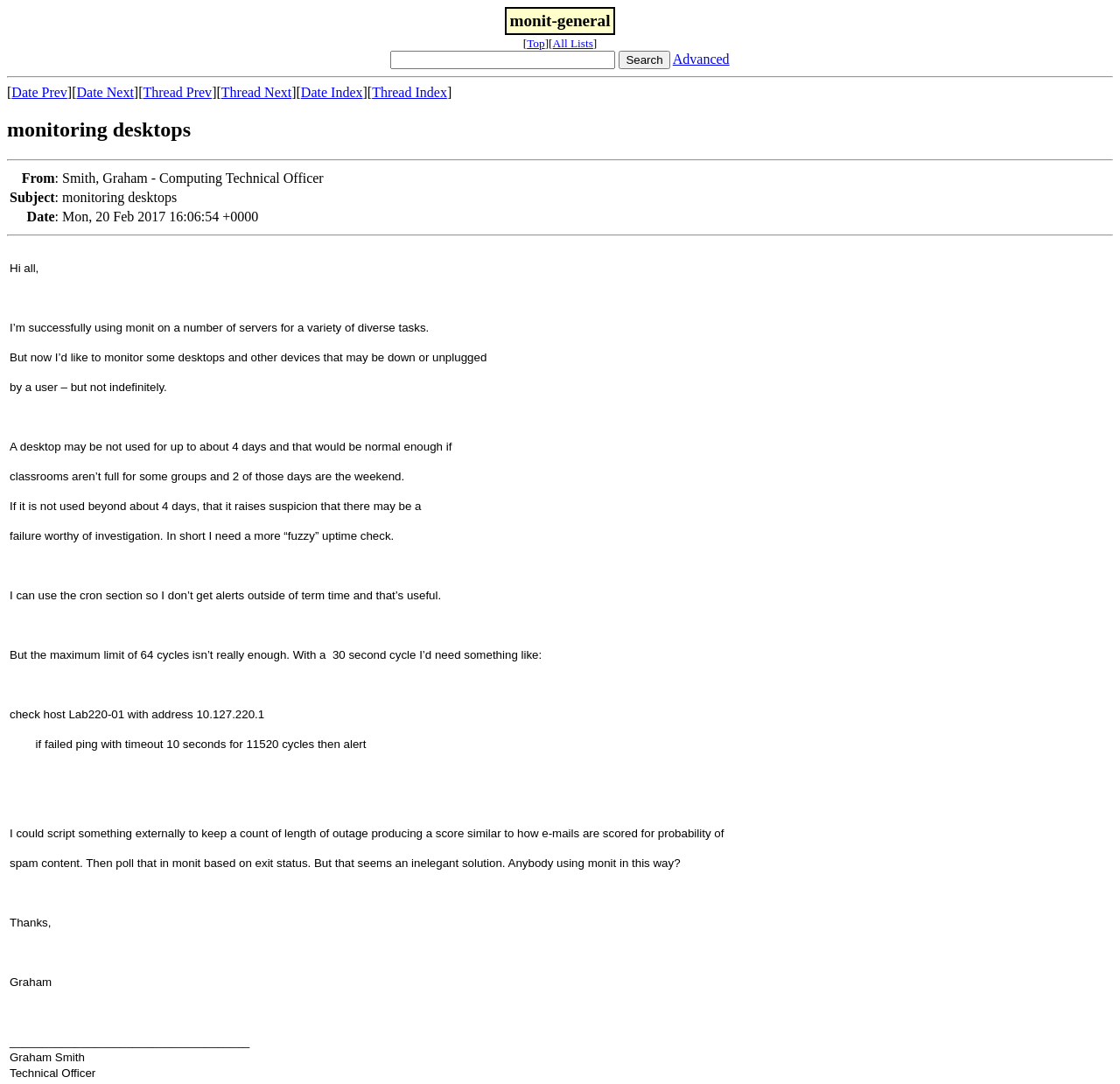Please identify the bounding box coordinates of the clickable element to fulfill the following instruction: "click on the 'Advanced' link". The coordinates should be four float numbers between 0 and 1, i.e., [left, top, right, bottom].

[0.601, 0.048, 0.651, 0.061]